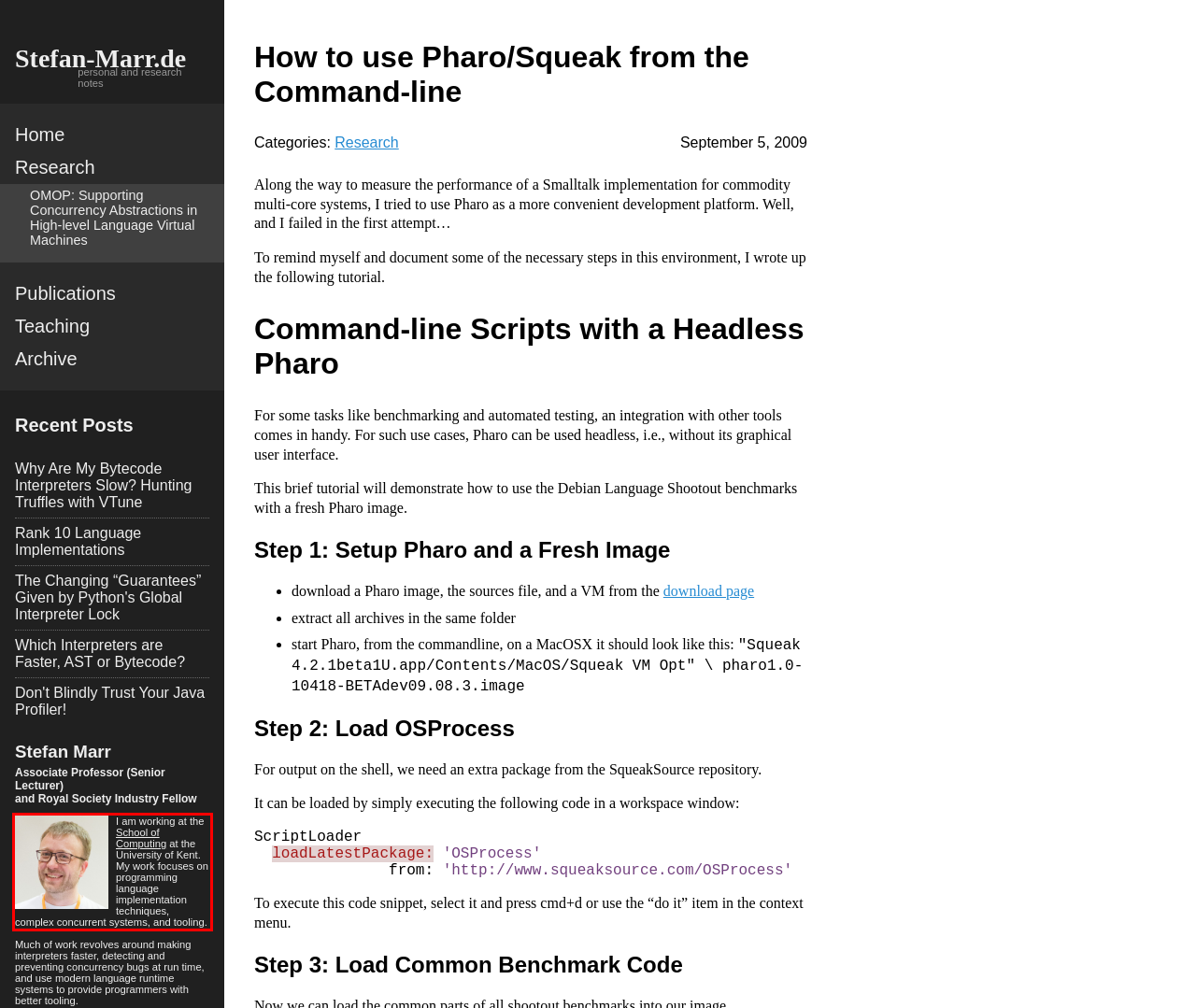You are provided with a screenshot of a webpage featuring a red rectangle bounding box. Extract the text content within this red bounding box using OCR.

I am working at the School of Computing at the University of Kent. My work focuses on programming language implementation techniques, complex concurrent systems, and tooling.